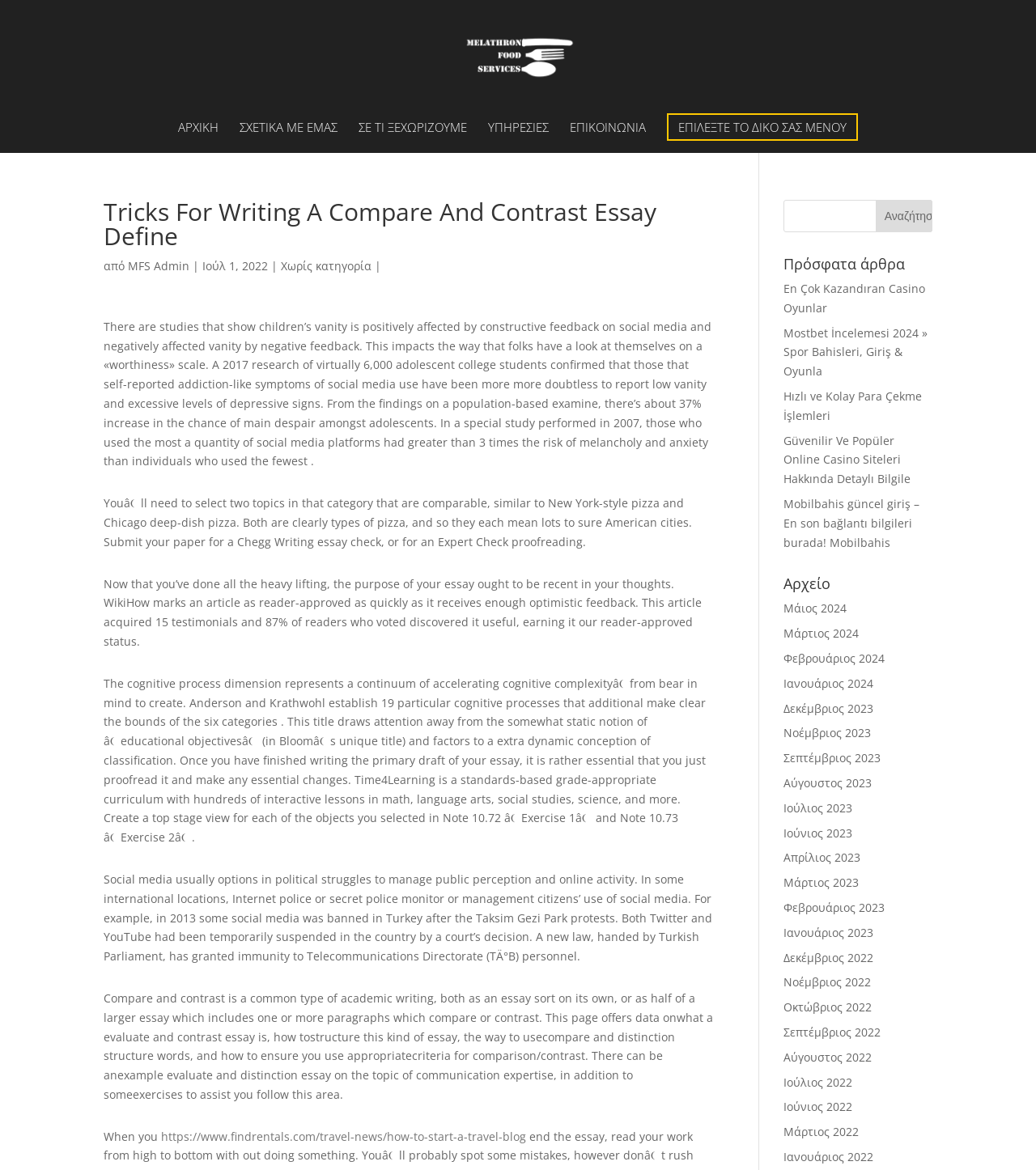Identify the bounding box coordinates for the element you need to click to achieve the following task: "Search for something". The coordinates must be four float values ranging from 0 to 1, formatted as [left, top, right, bottom].

[0.756, 0.171, 0.9, 0.198]